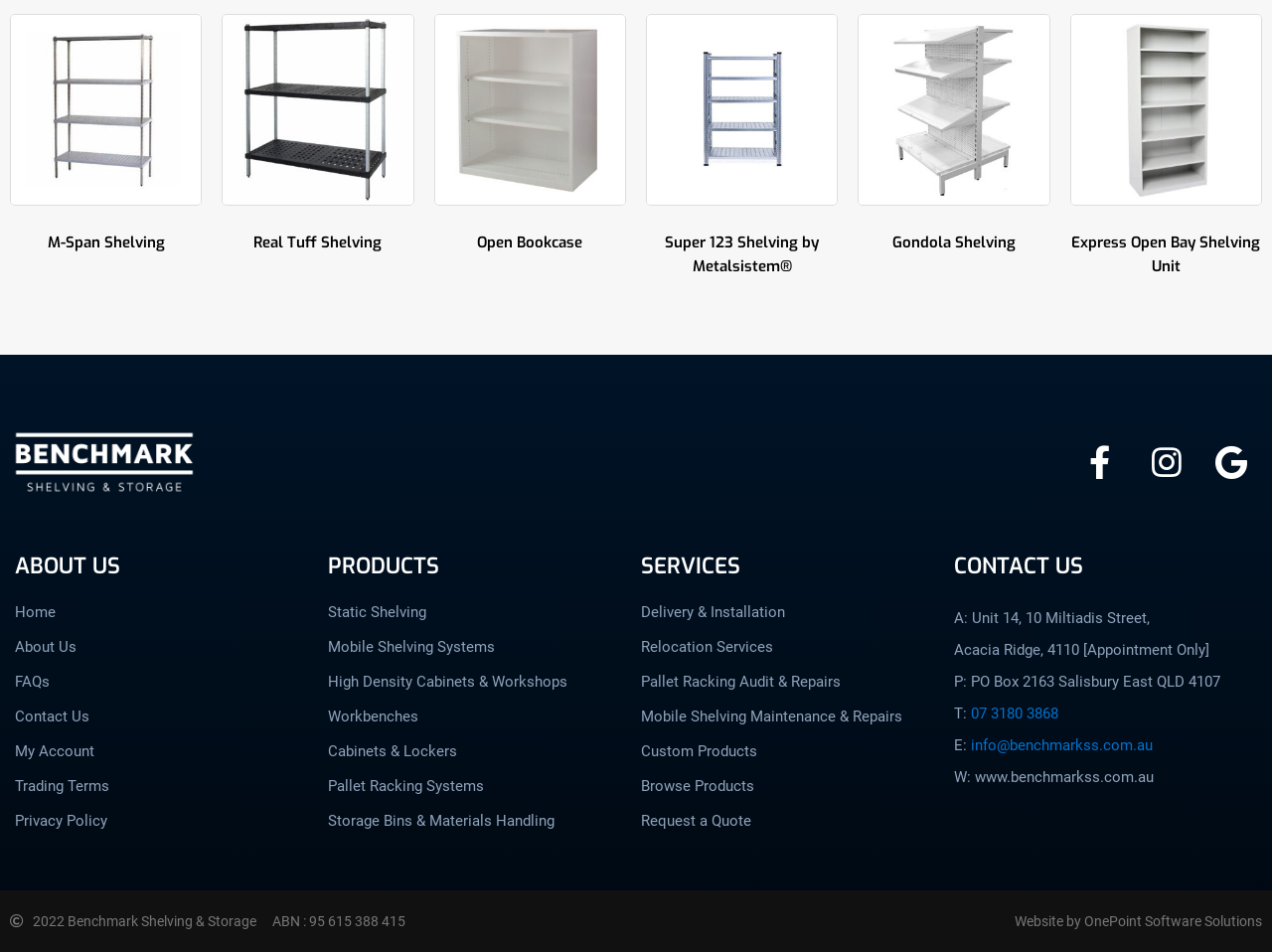How many services are listed?
Based on the image, respond with a single word or phrase.

6